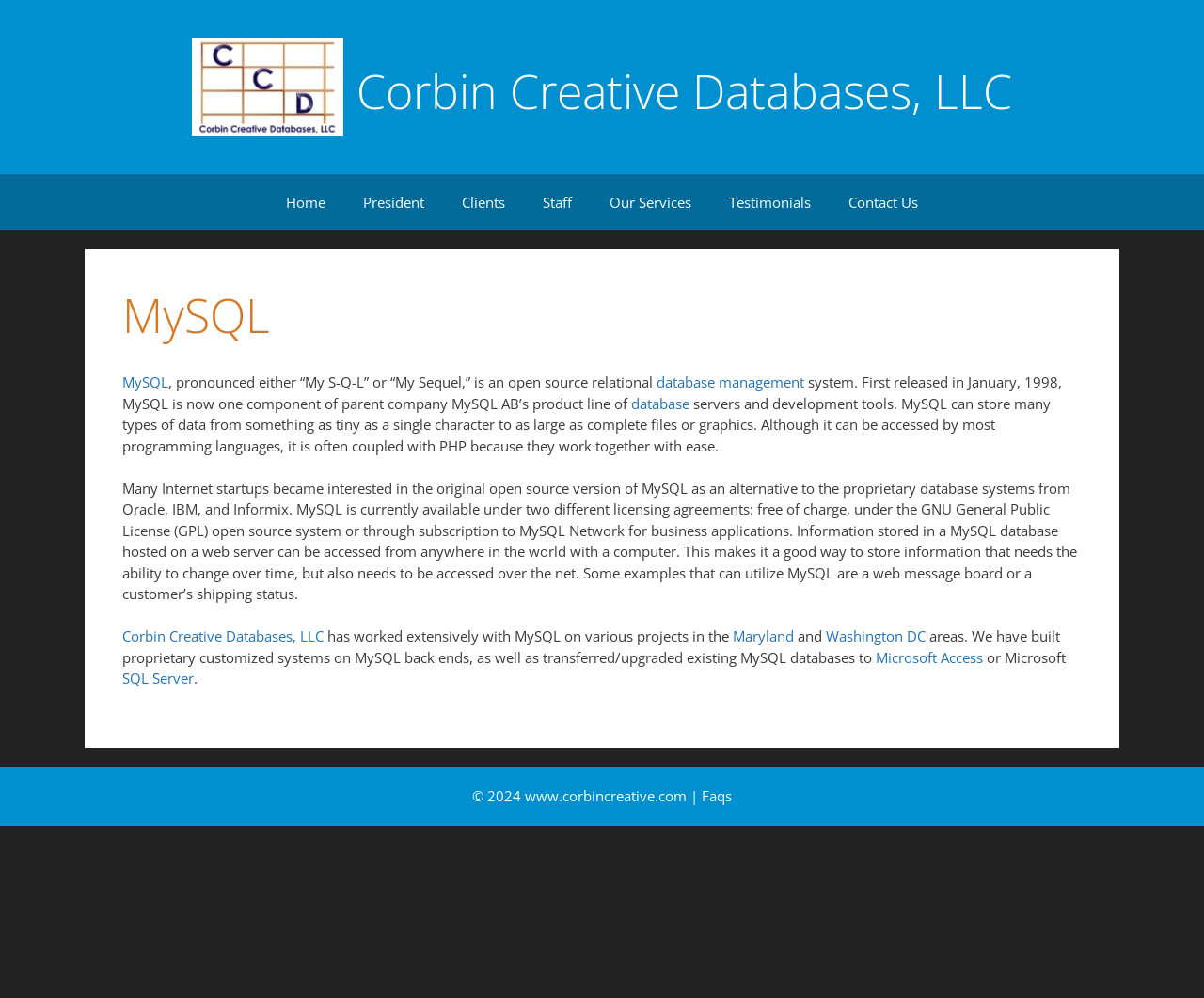Find and provide the bounding box coordinates for the UI element described with: "Contact Us".

[0.689, 0.174, 0.778, 0.231]